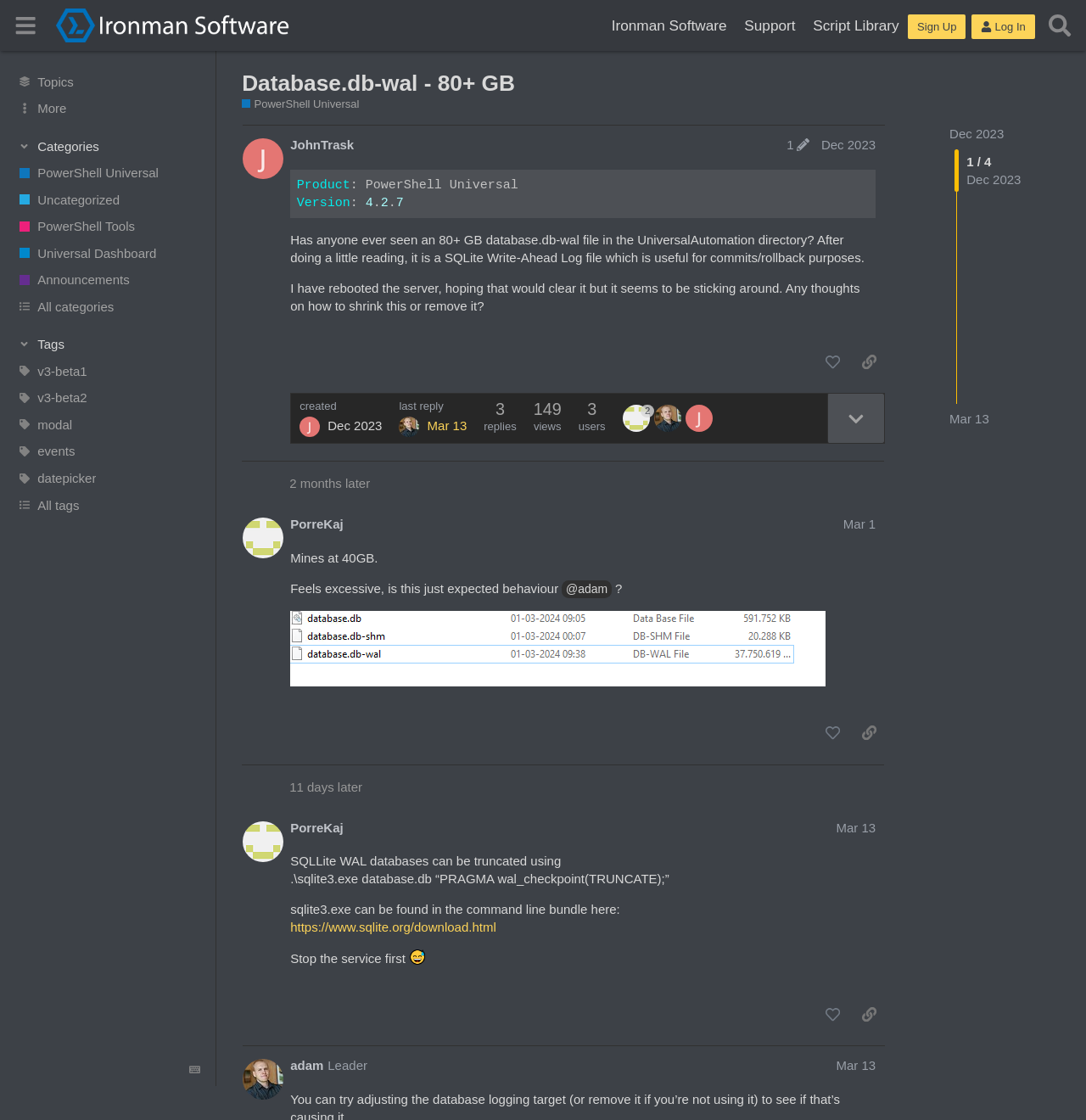Could you find the bounding box coordinates of the clickable area to complete this instruction: "Explore categories"?

[0.015, 0.123, 0.184, 0.138]